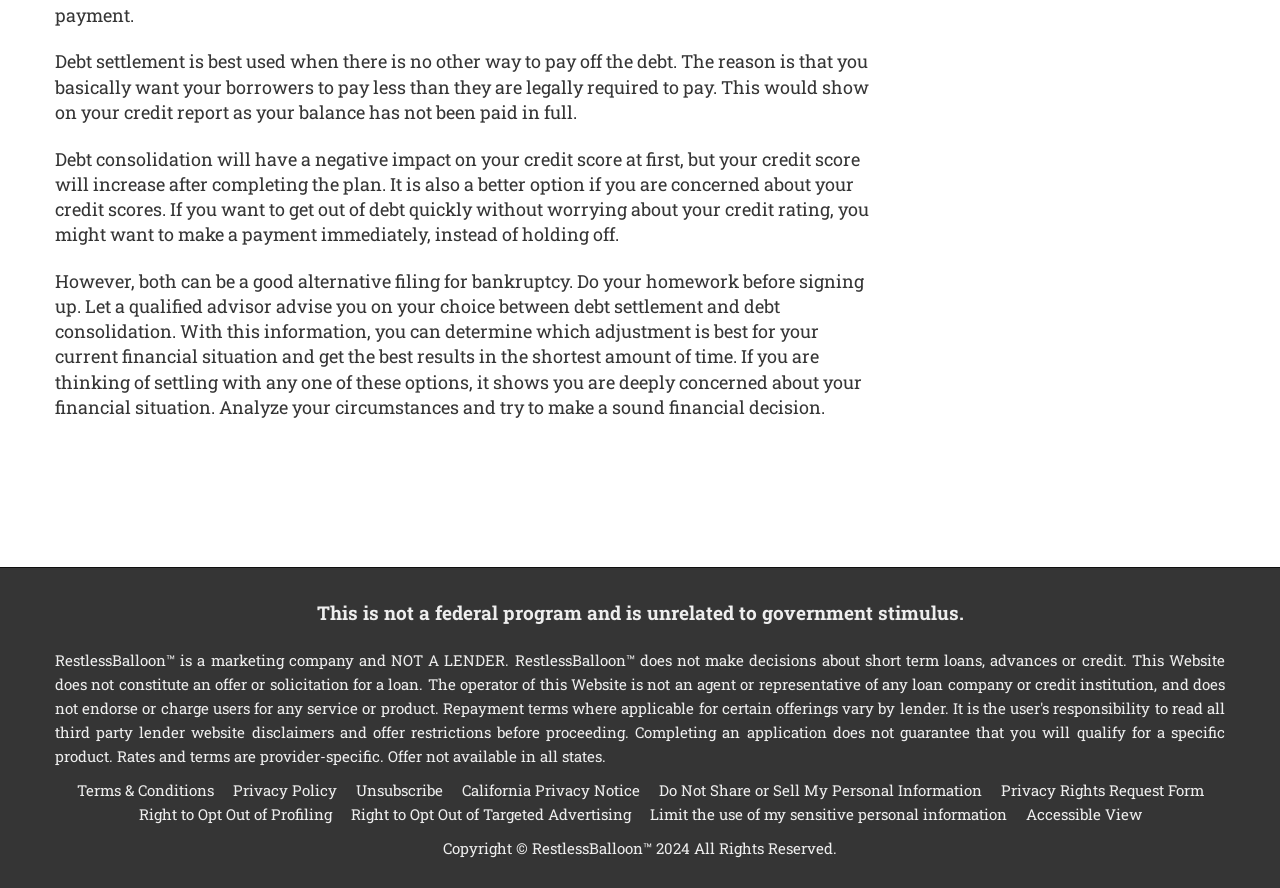Please provide the bounding box coordinates for the element that needs to be clicked to perform the instruction: "Unsubscribe from newsletter". The coordinates must consist of four float numbers between 0 and 1, formatted as [left, top, right, bottom].

[0.278, 0.878, 0.346, 0.901]